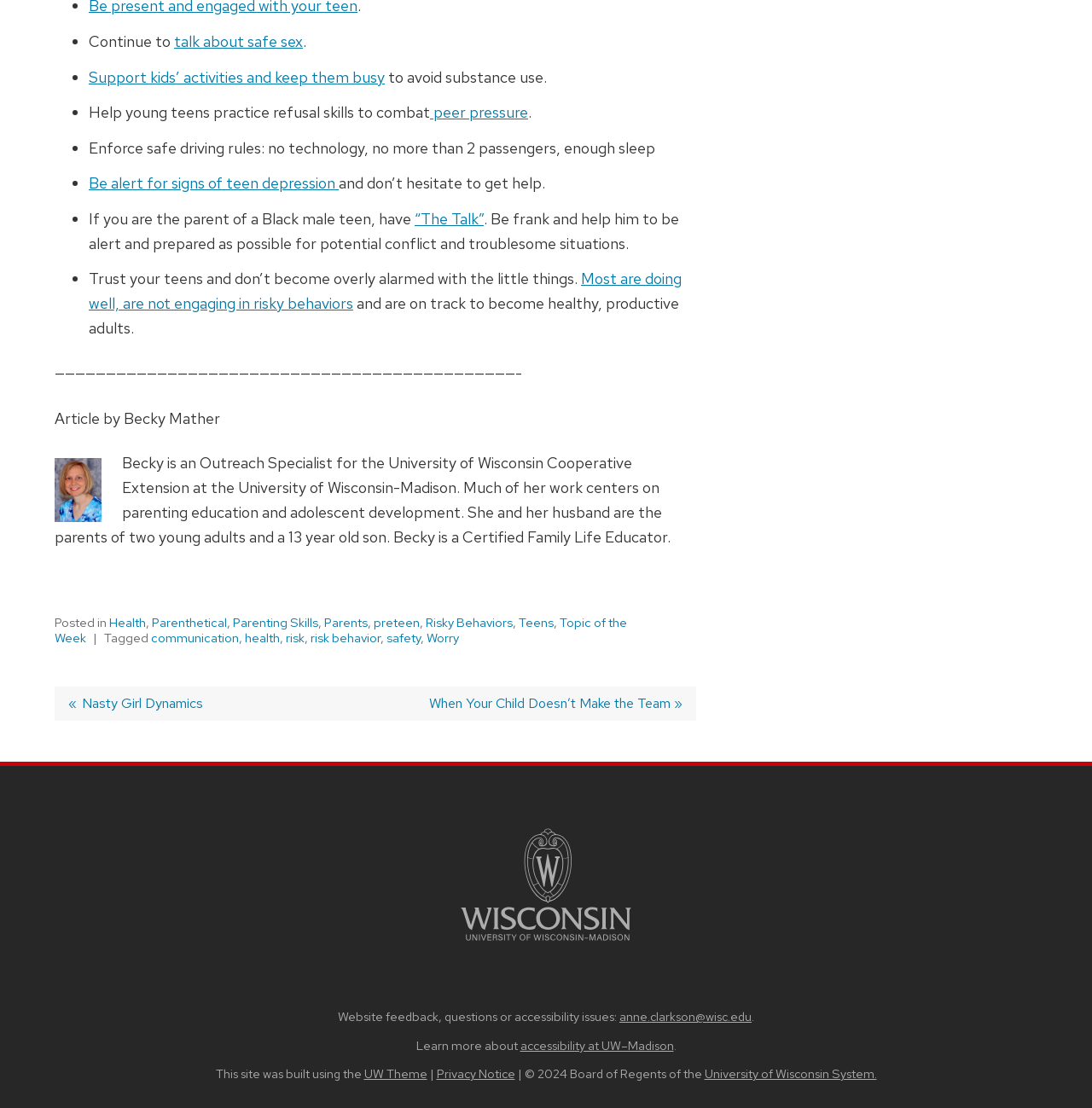What is the university affiliation of the author? Refer to the image and provide a one-word or short phrase answer.

University of Wisconsin-Madison